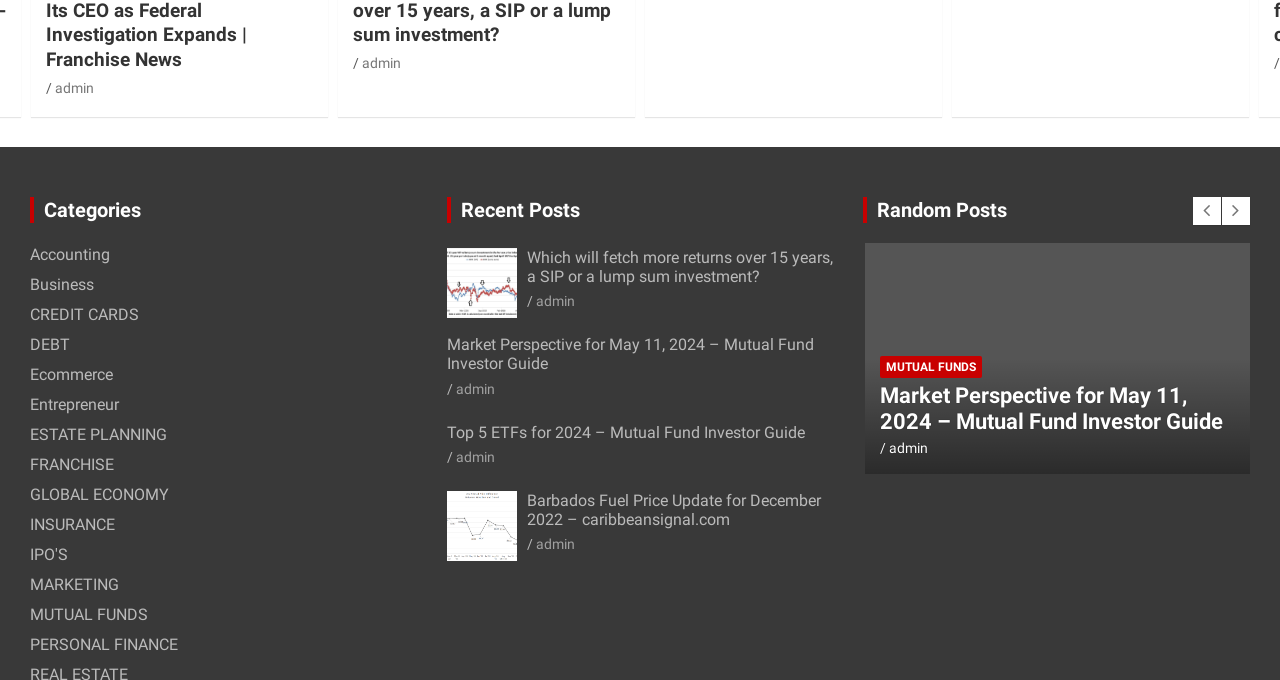What is the title of the first recent post?
Can you provide a detailed and comprehensive answer to the question?

I looked at the 'Recent Posts' section and found the first heading, which is 'Which will fetch more returns over 15 years, a SIP or a lump sum investment?'. This is the title of the first recent post.